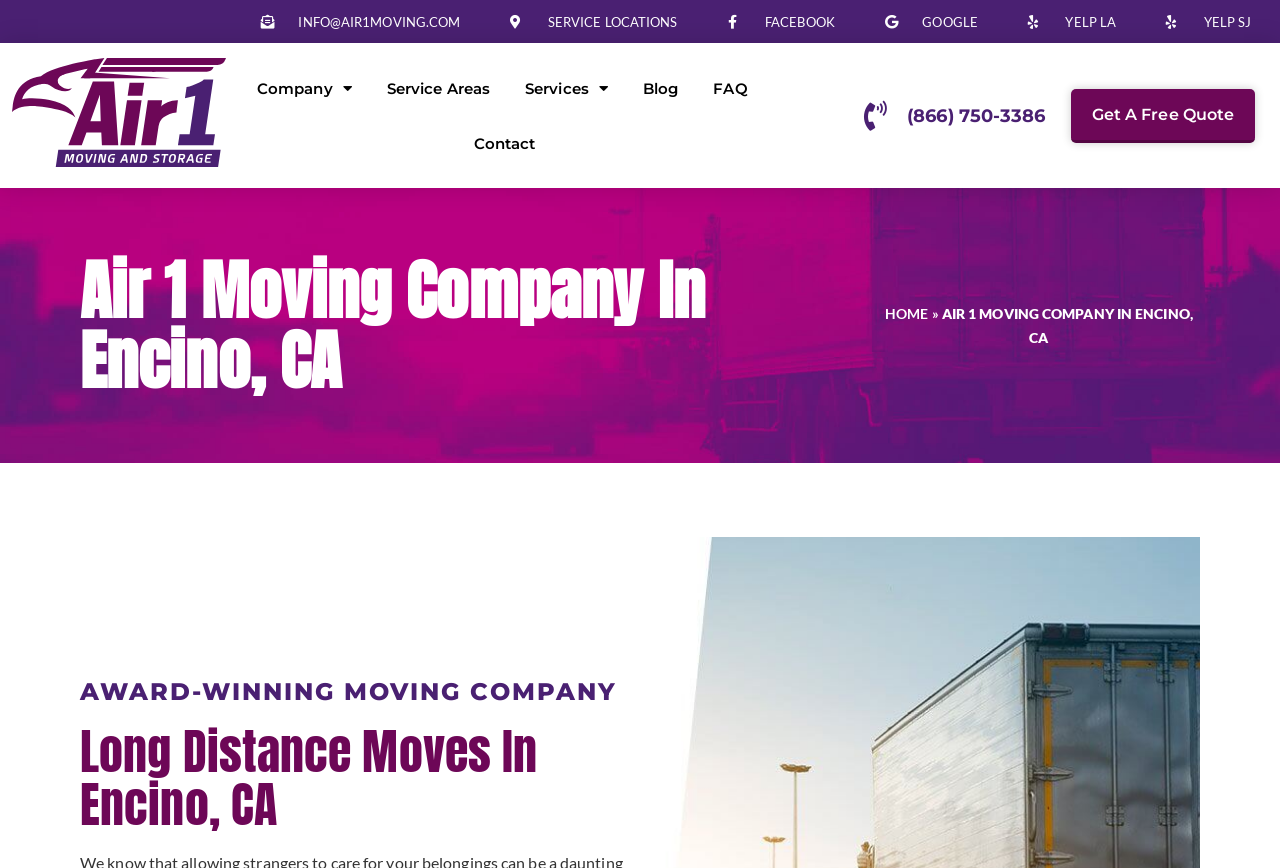How many social media links are available?
Using the image, provide a concise answer in one word or a short phrase.

3